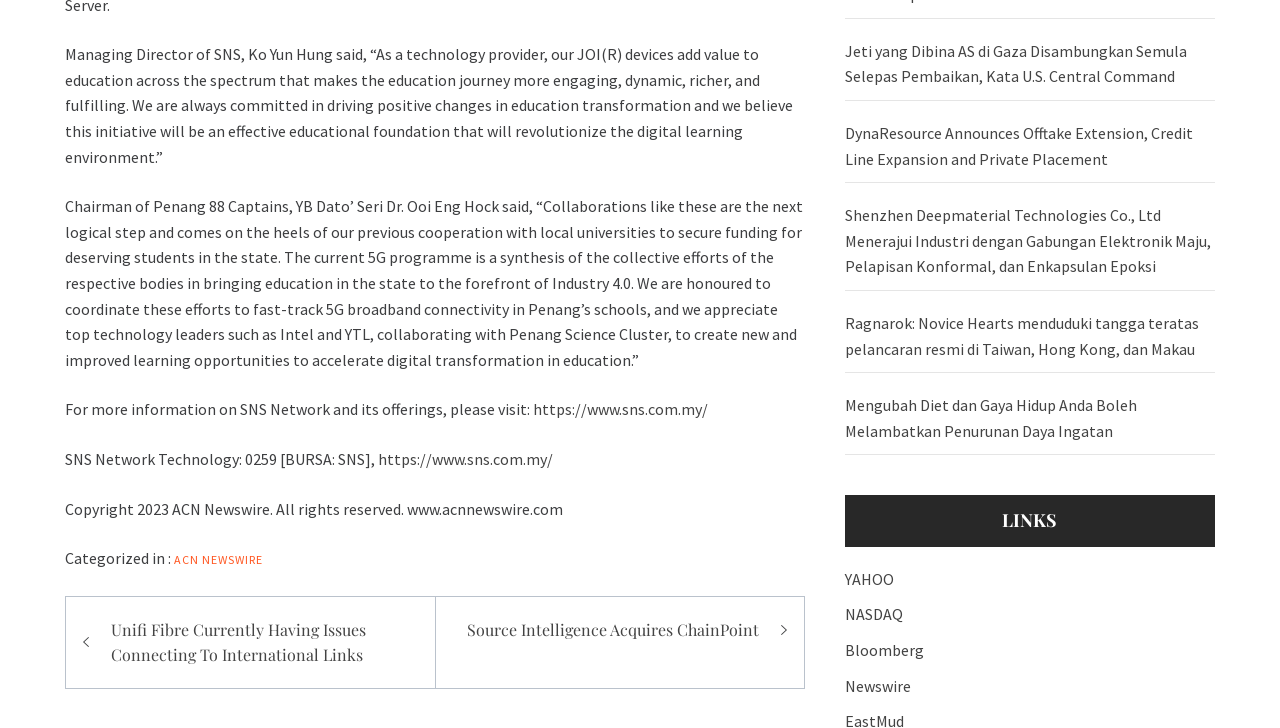What is the name of the technology provider mentioned?
Relying on the image, give a concise answer in one word or a brief phrase.

SNS